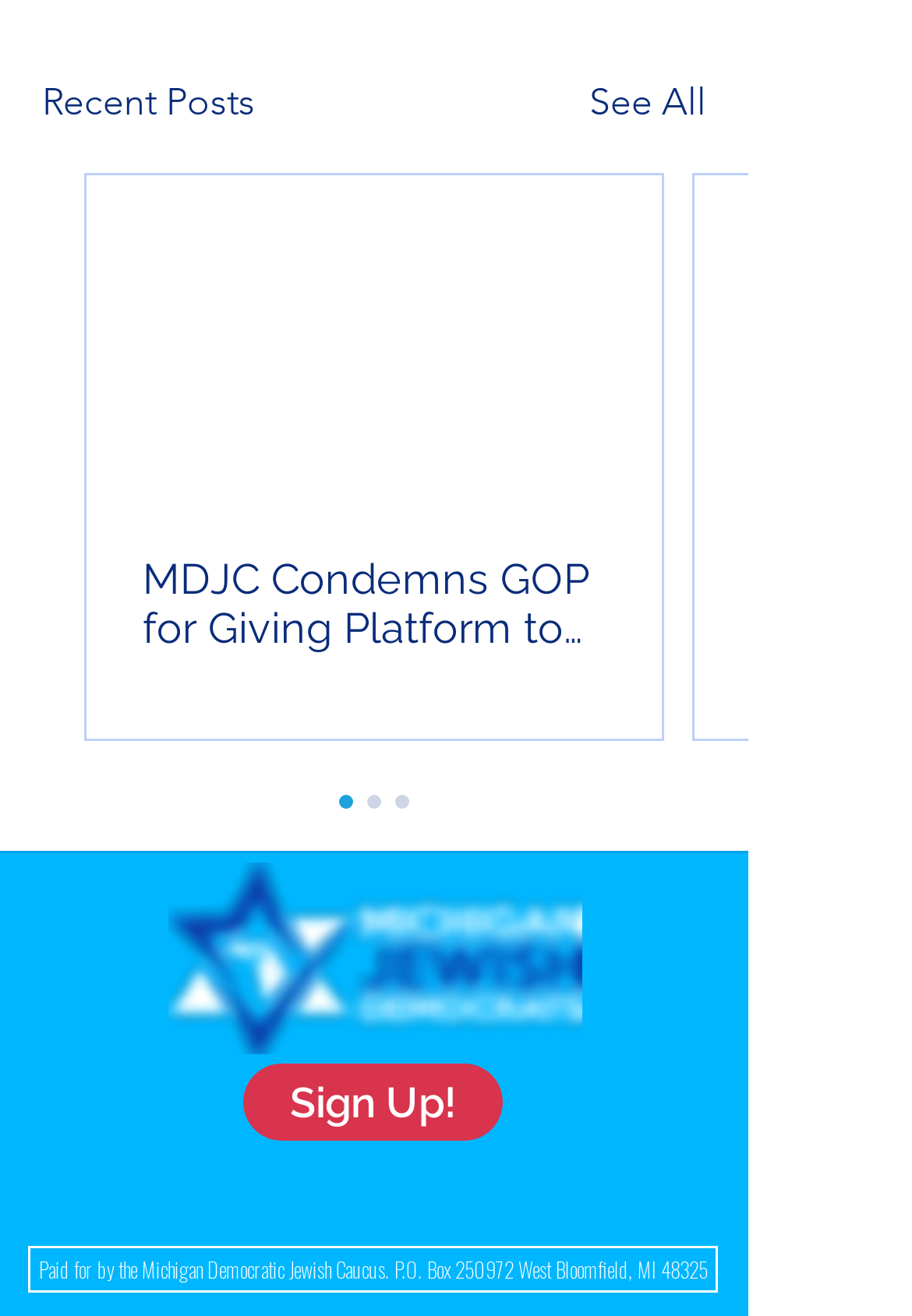Find the bounding box of the UI element described as: "aria-label="facebook"". The bounding box coordinates should be given as four float values between 0 and 1, i.e., [left, top, right, bottom].

[0.154, 0.928, 0.205, 0.963]